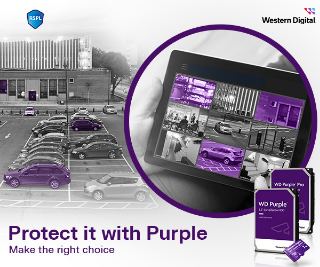Offer an in-depth caption for the image.

This image promotes the "Protect it with Purple" initiative, featuring Western Digital's WD Purple storage solutions. The design showcases a split layout: on one side, a security scene with vehicles parked in a lot and camera footage displayed on a tablet, emphasizing the importance of video surveillance. The color palette predominantly uses shades of purple, aligning with the branding of the WD Purple series. The text "Protect it with Purple" is prominently displayed, accompanied by the tagline "Make the right choice," reinforcing the message of reliable security storage. Additionally, the Western Digital logo is featured, associating the product with trusted data solutions for video surveillance systems.